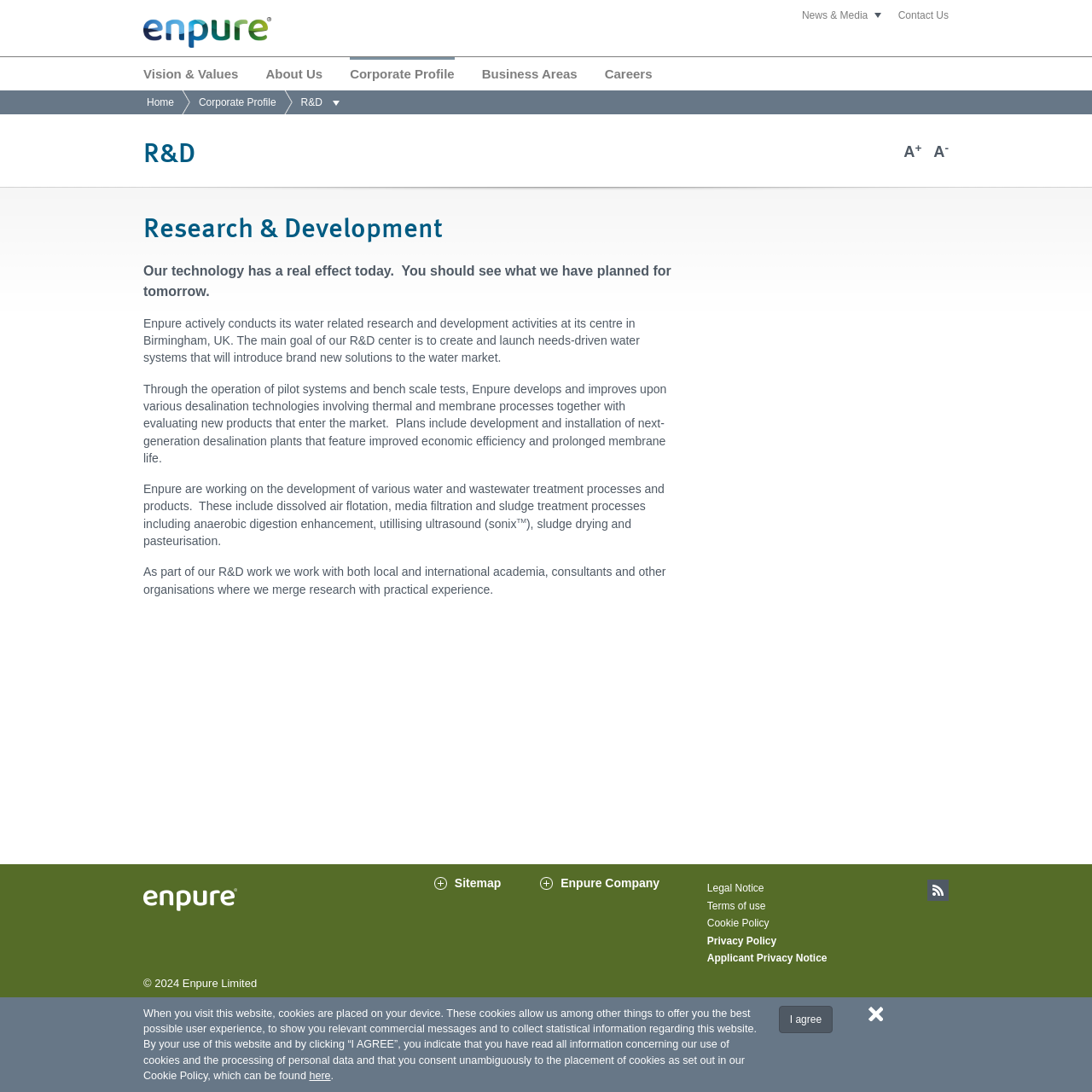Please find the bounding box coordinates of the section that needs to be clicked to achieve this instruction: "Click Enpure Logo".

[0.131, 0.016, 0.248, 0.044]